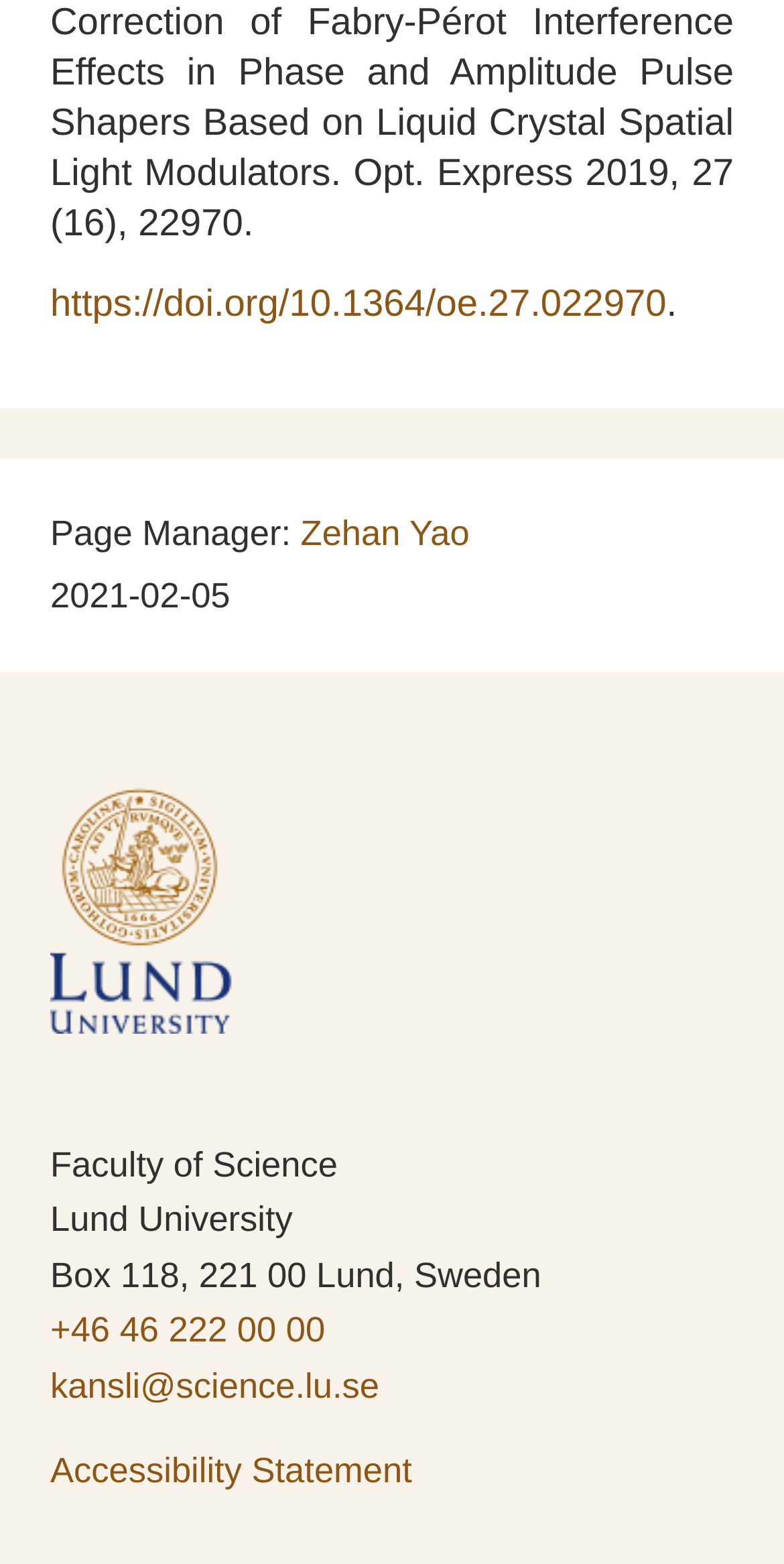What is the name of the page manager?
Please provide a single word or phrase as the answer based on the screenshot.

Zehan Yao